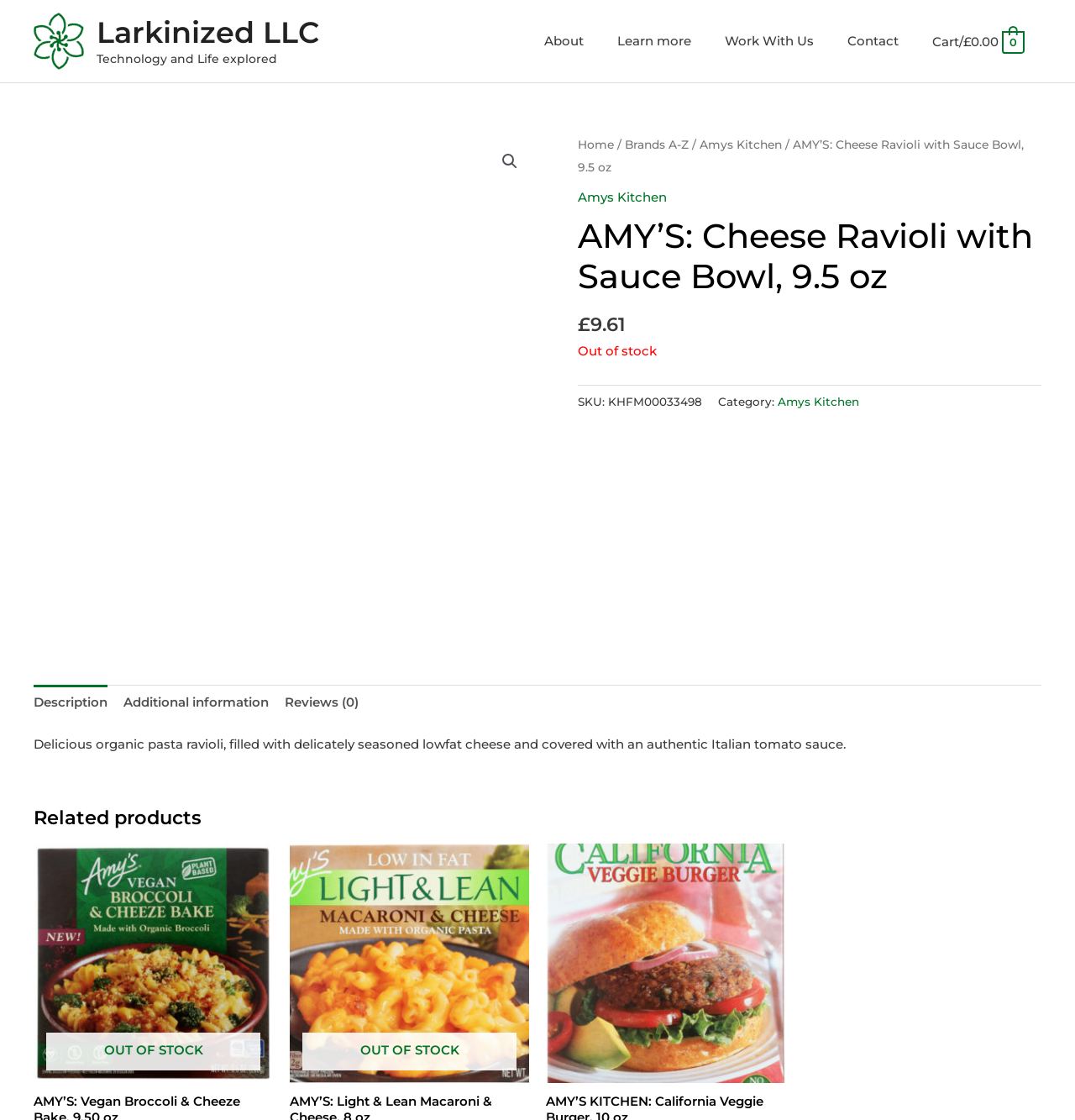Identify the bounding box of the UI element described as follows: "105 Well-furnished Centrally AC Rooms". Provide the coordinates as four float numbers in the range of 0 to 1 [left, top, right, bottom].

None